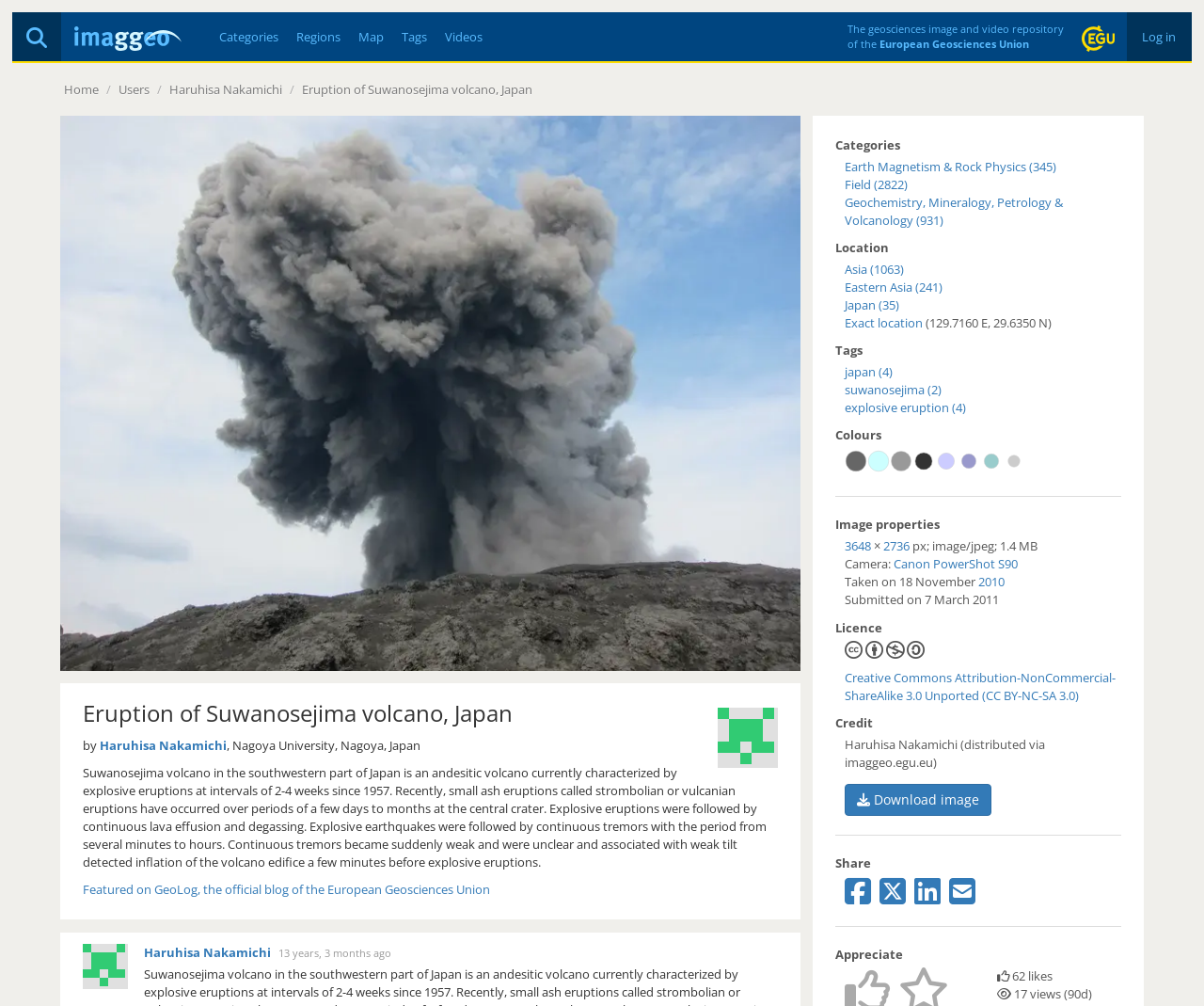What is the location of the volcano?
Kindly offer a detailed explanation using the data available in the image.

I found the answer by looking at the 'Location' section, which lists 'Asia', 'Eastern Asia', and 'Japan' as the location of the volcano.